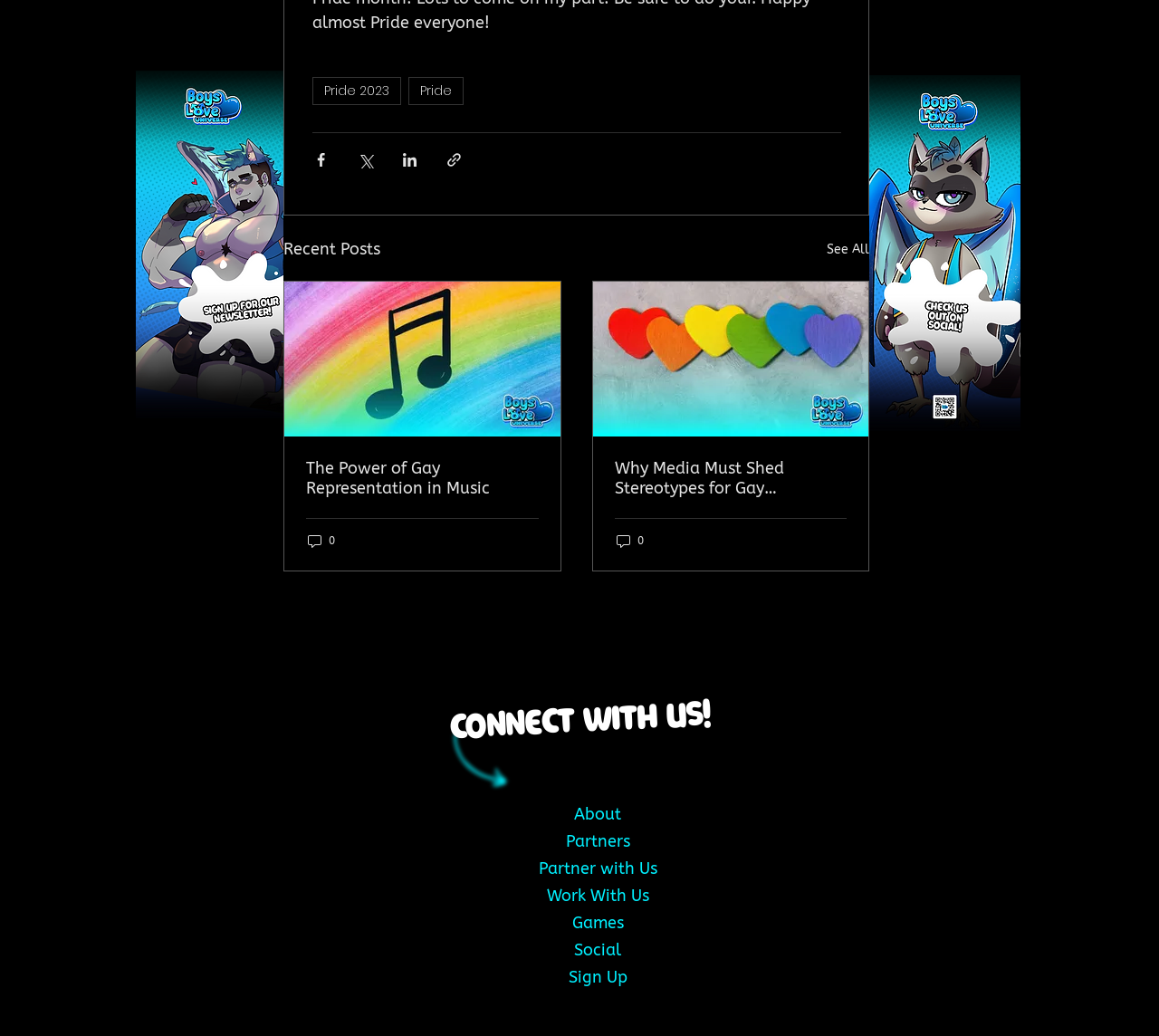Identify the bounding box coordinates for the UI element described as: "Android App".

None